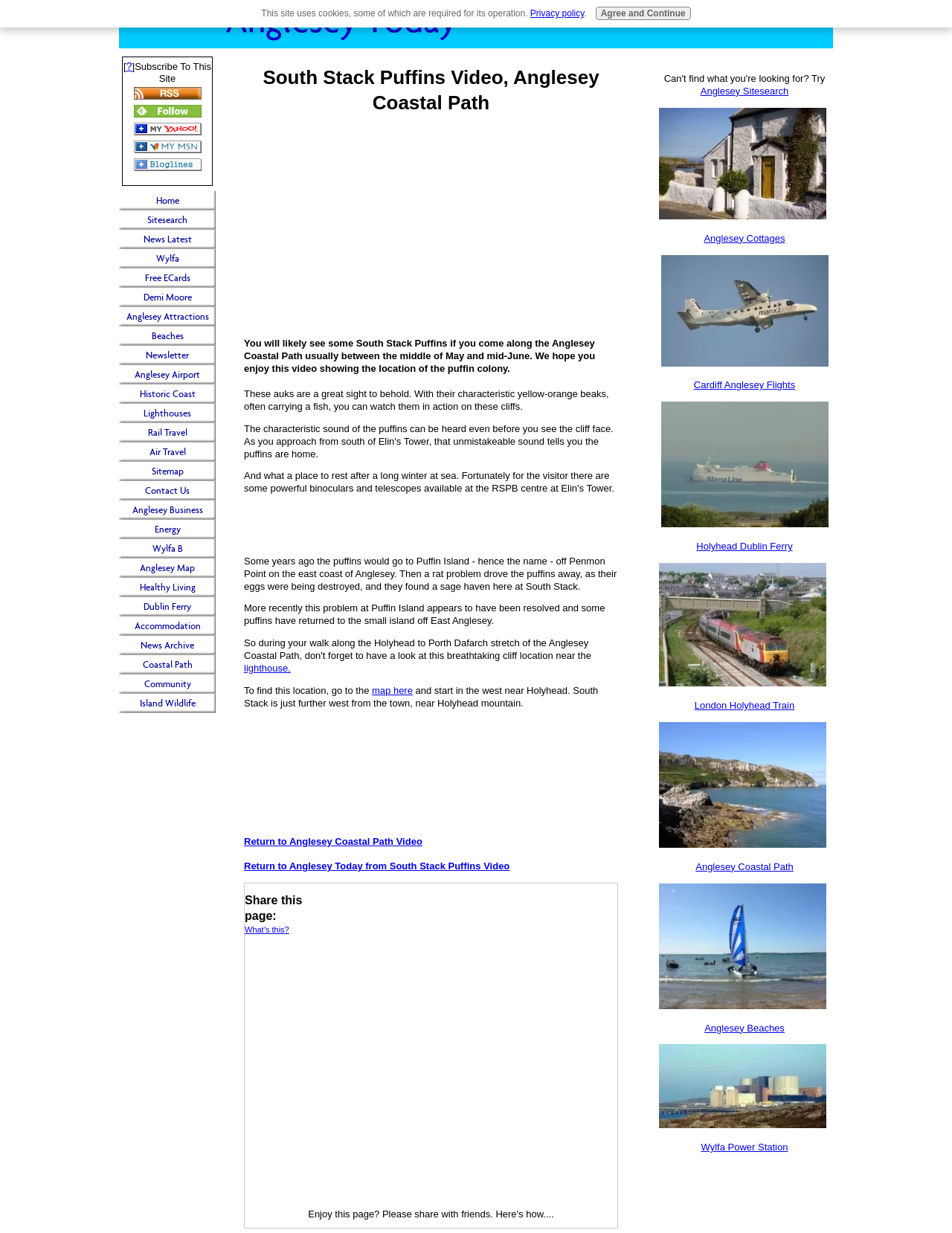Please identify the bounding box coordinates of the element that needs to be clicked to perform the following instruction: "Check the 'Anglesey Cottages' link".

[0.692, 0.171, 0.868, 0.18]